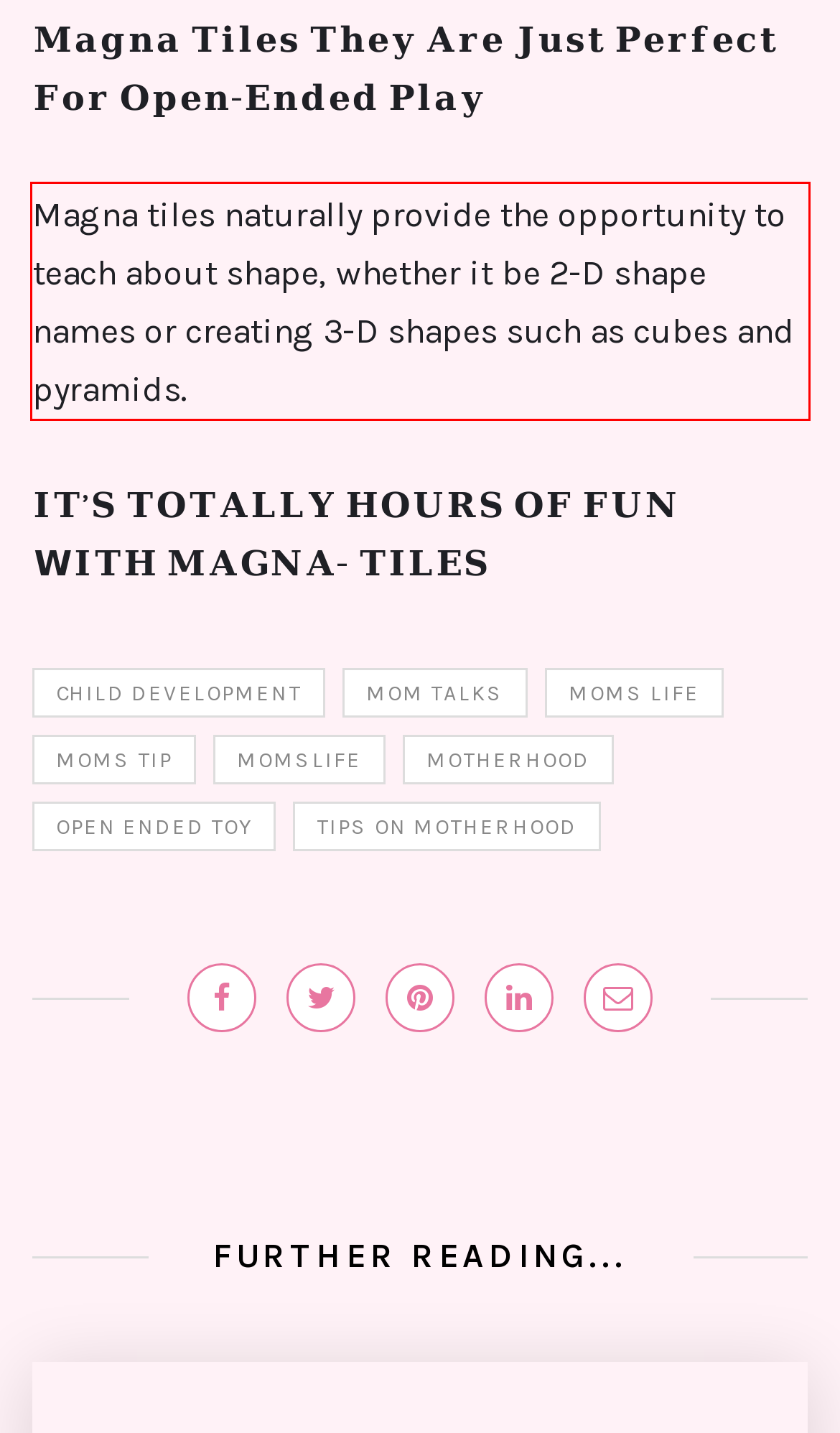There is a screenshot of a webpage with a red bounding box around a UI element. Please use OCR to extract the text within the red bounding box.

Magna tiles naturally provide the opportunity to teach about shape, whether it be 2-D shape names or creating 3-D shapes such as cubes and pyramids. ⁣